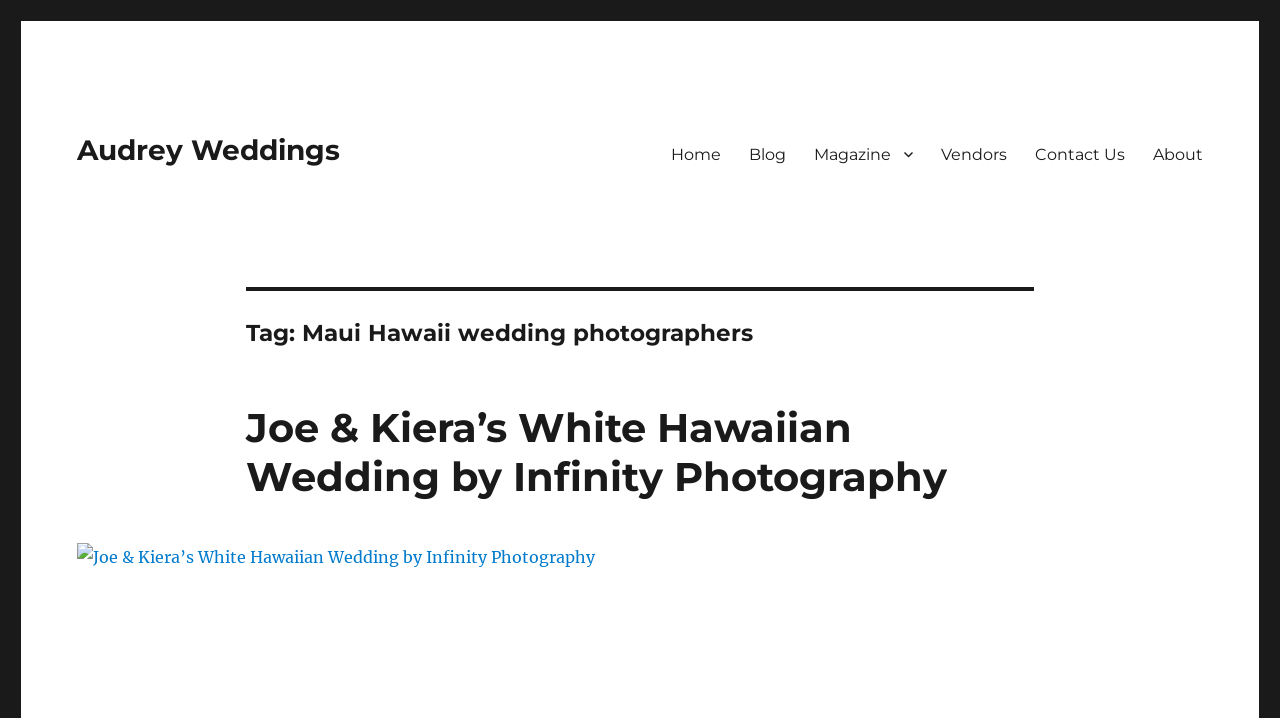Please identify the primary heading on the webpage and return its text.

Tag: Maui Hawaii wedding photographers